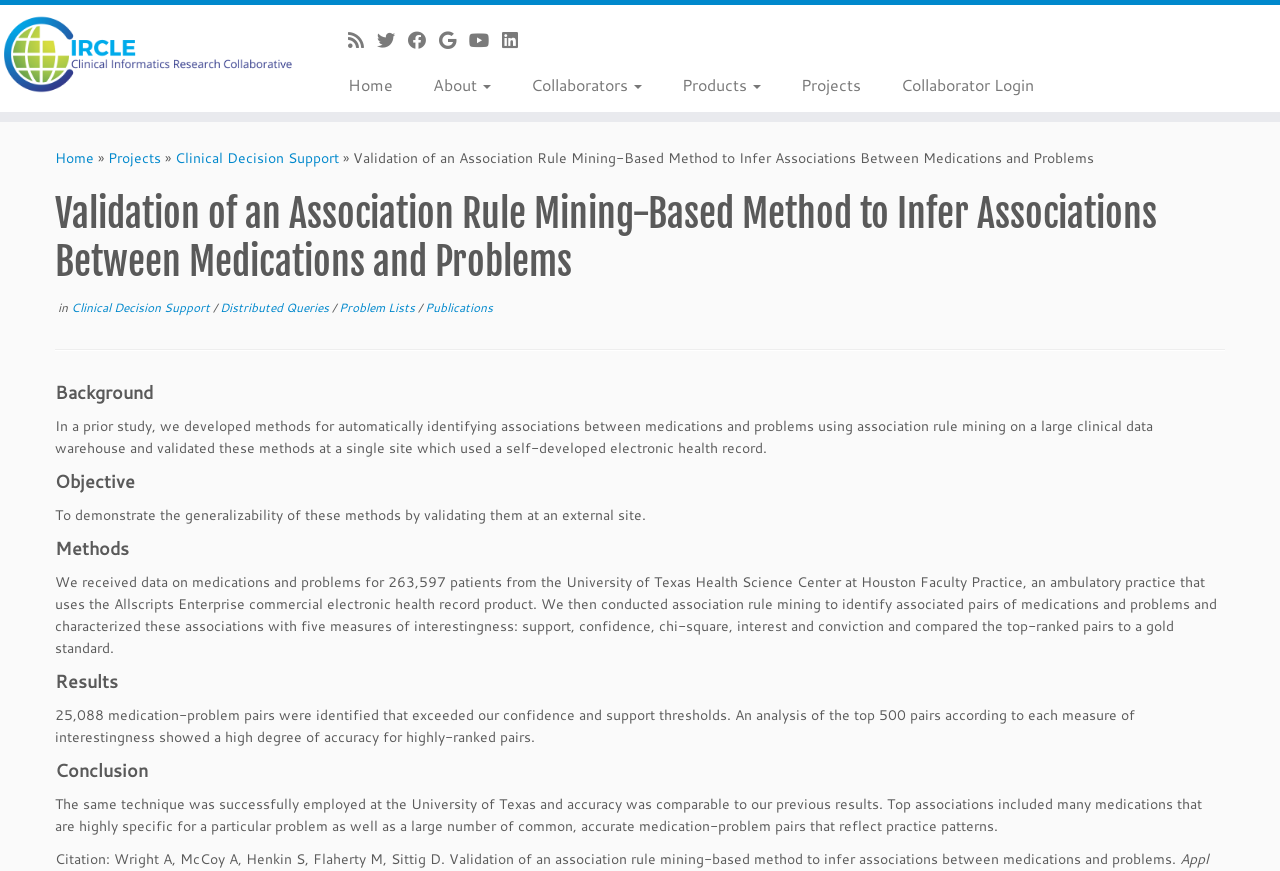Pinpoint the bounding box coordinates of the area that must be clicked to complete this instruction: "Follow me on Twitter".

[0.295, 0.031, 0.319, 0.061]